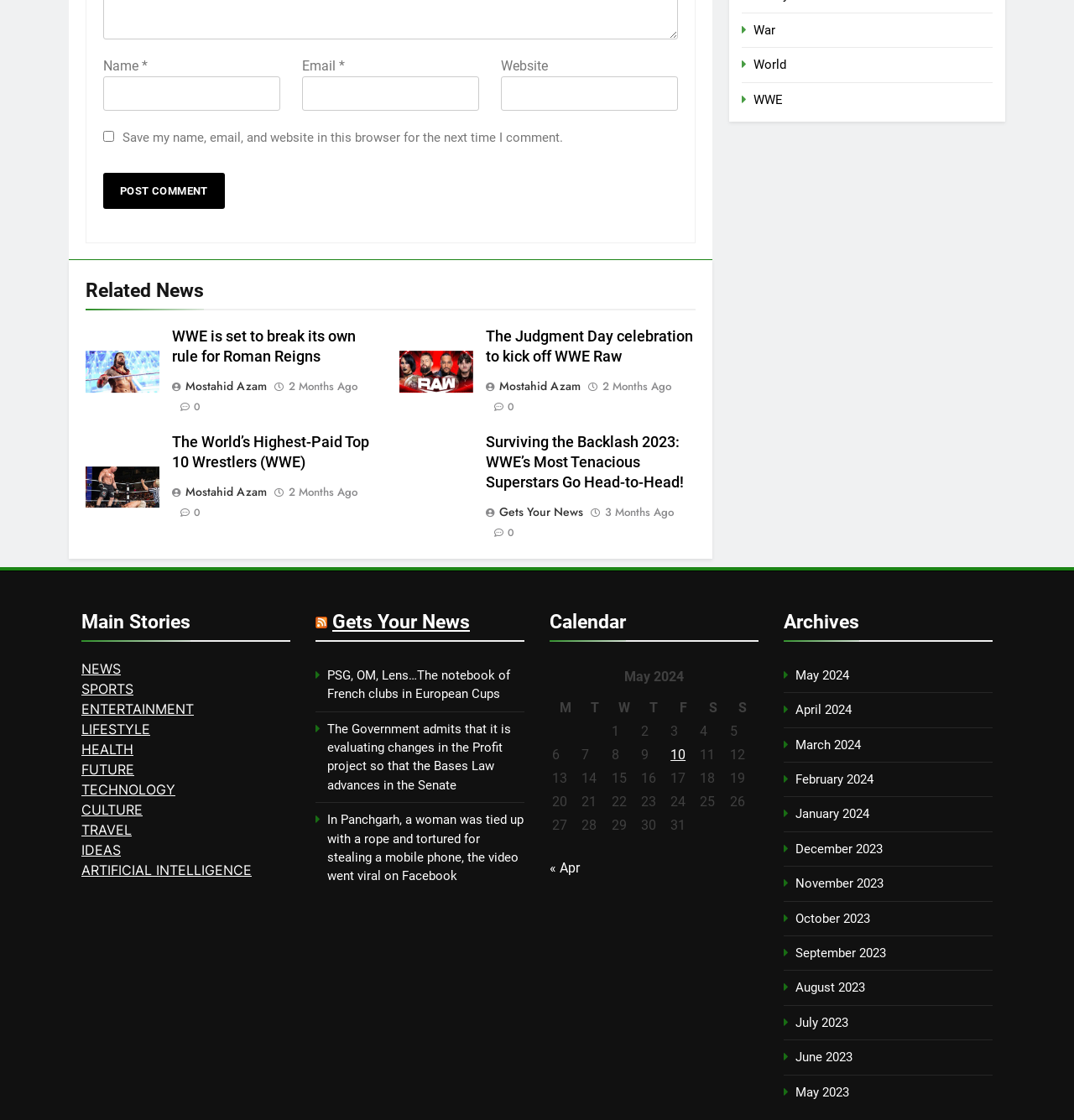Locate the bounding box coordinates of the clickable part needed for the task: "Read the news".

None